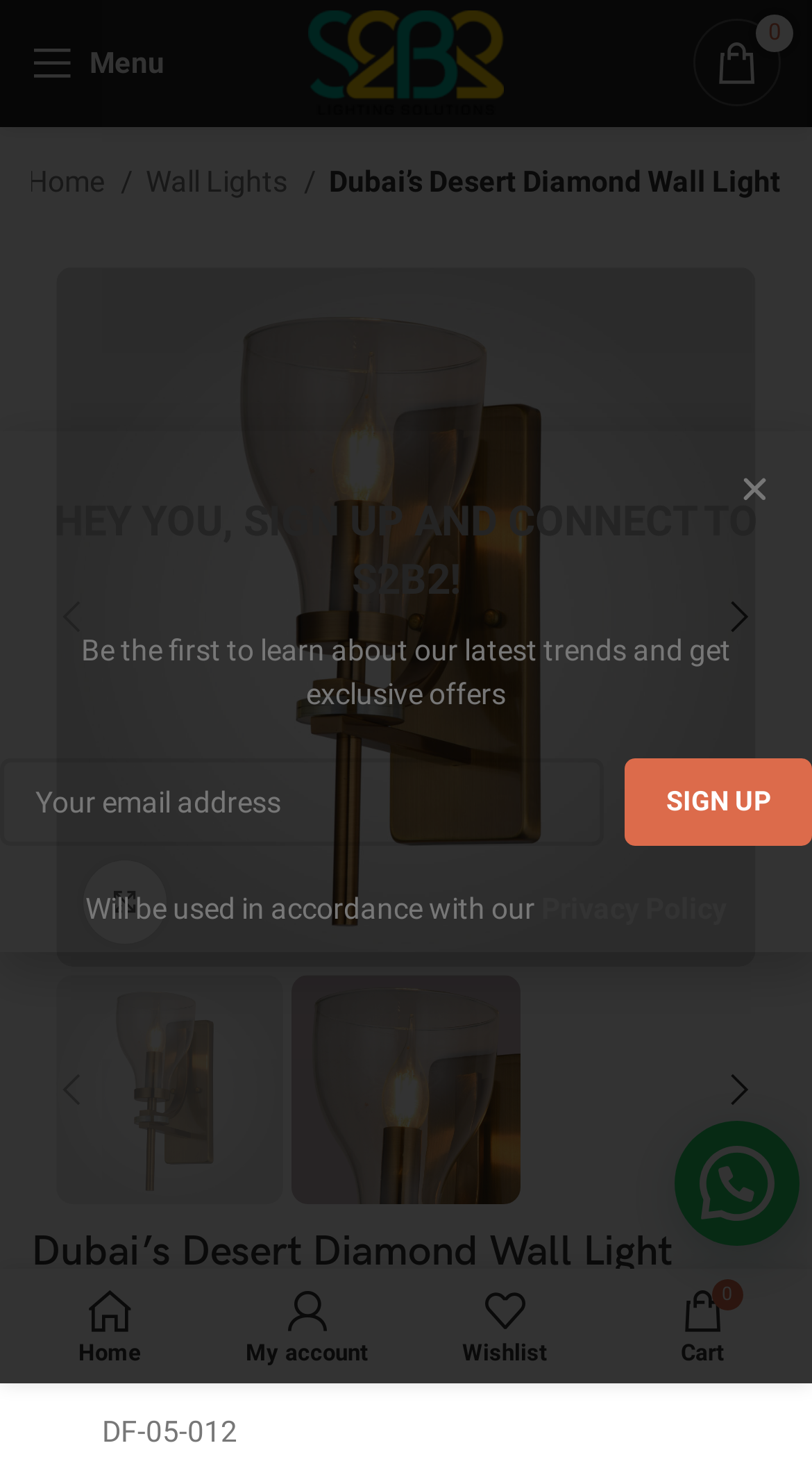Could you highlight the region that needs to be clicked to execute the instruction: "Sign up for newsletter"?

[0.769, 0.514, 1.0, 0.574]